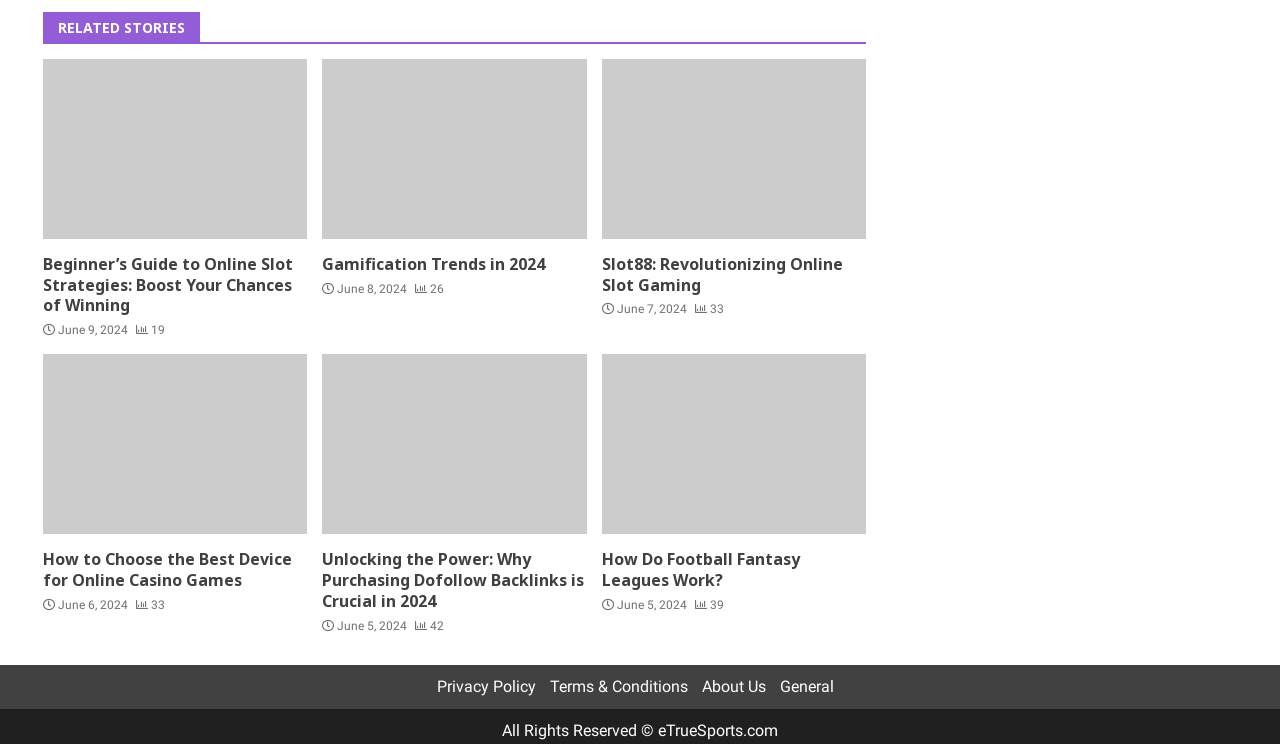Can you find the bounding box coordinates for the element to click on to achieve the instruction: "View the Slot88: Revolutionizing Online Slot Gaming article"?

[0.47, 0.079, 0.677, 0.321]